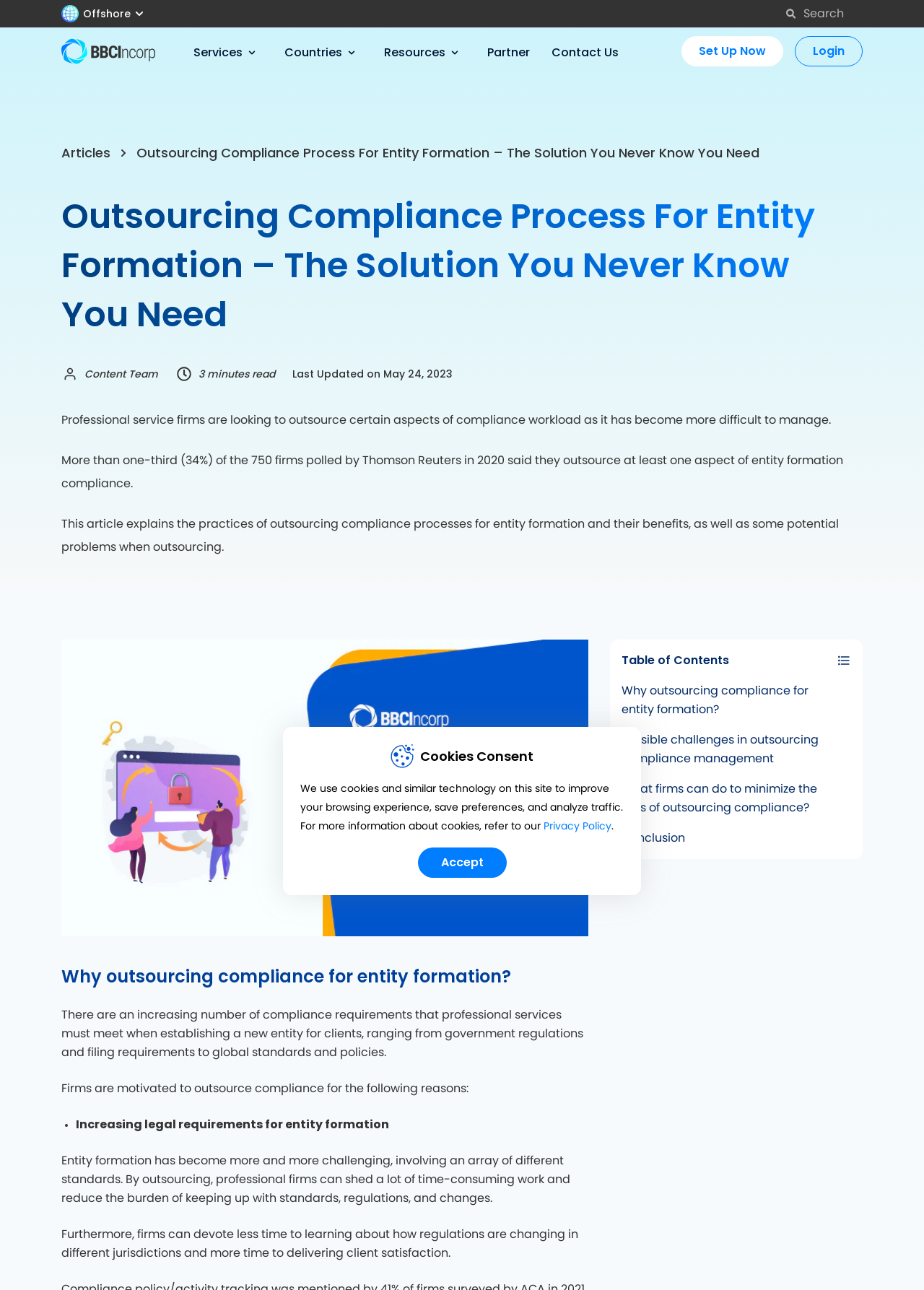What is the main topic of this article?
Answer the question with a single word or phrase, referring to the image.

Outsourcing compliance for entity formation